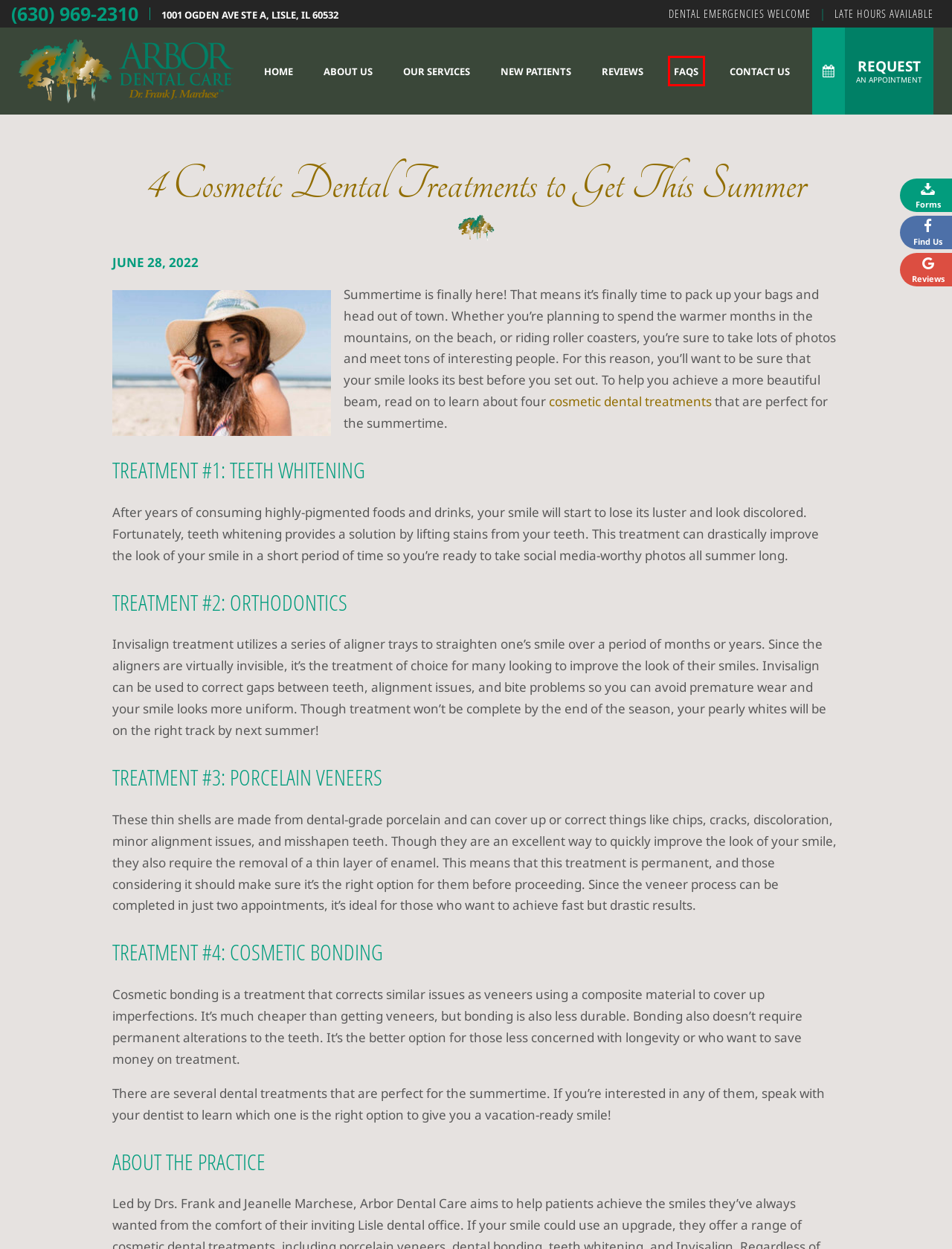You are given a screenshot of a webpage within which there is a red rectangle bounding box. Please choose the best webpage description that matches the new webpage after clicking the selected element in the bounding box. Here are the options:
A. Dentist Reviews Lisle, IL | Arbor Dental Care
B. Cosmetic Dentist Lisle, IL | Teeth Whitening | Porcelain Veneers
C. Frequently Asked Questions | Arbor Dental Care
D. Dentist in Lisle, IL | Arbor Dental Care
E. Emergency Dentist Lisle, IL | (630) 969-2310 | Arbor Dental Care
F. Dental Services Lisle, IL | Dental Implants | Cosmetic Dentistry
G. Appointment Request | (630) 969-2310 | Arbor Dental Care
H. Contact Arbor Dental Care | (630) 969-2310 | 1001 Ogden Avenue, Suite A; Lisle, IL 60532

C